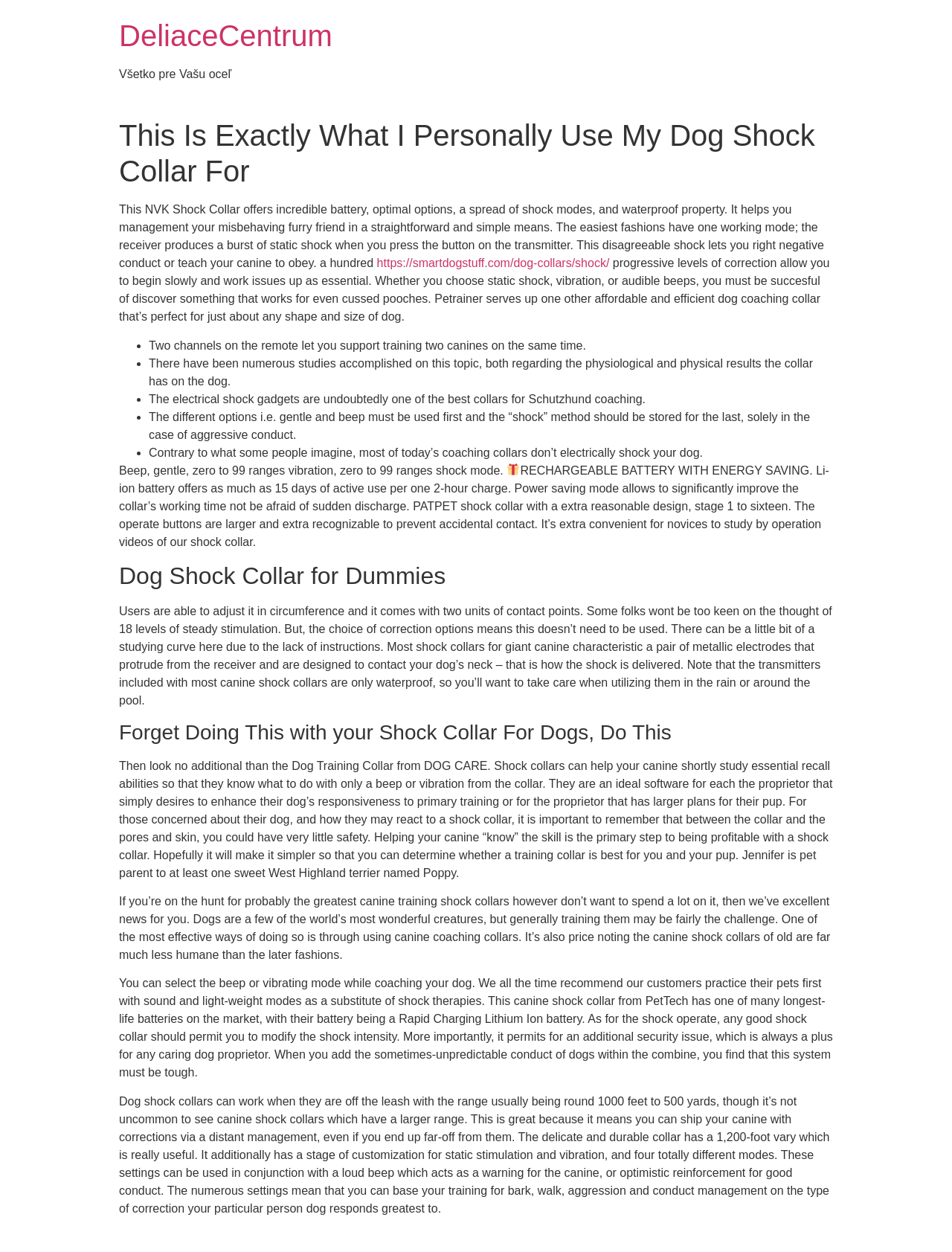Please reply with a single word or brief phrase to the question: 
What is the main topic of this webpage?

Dog shock collars